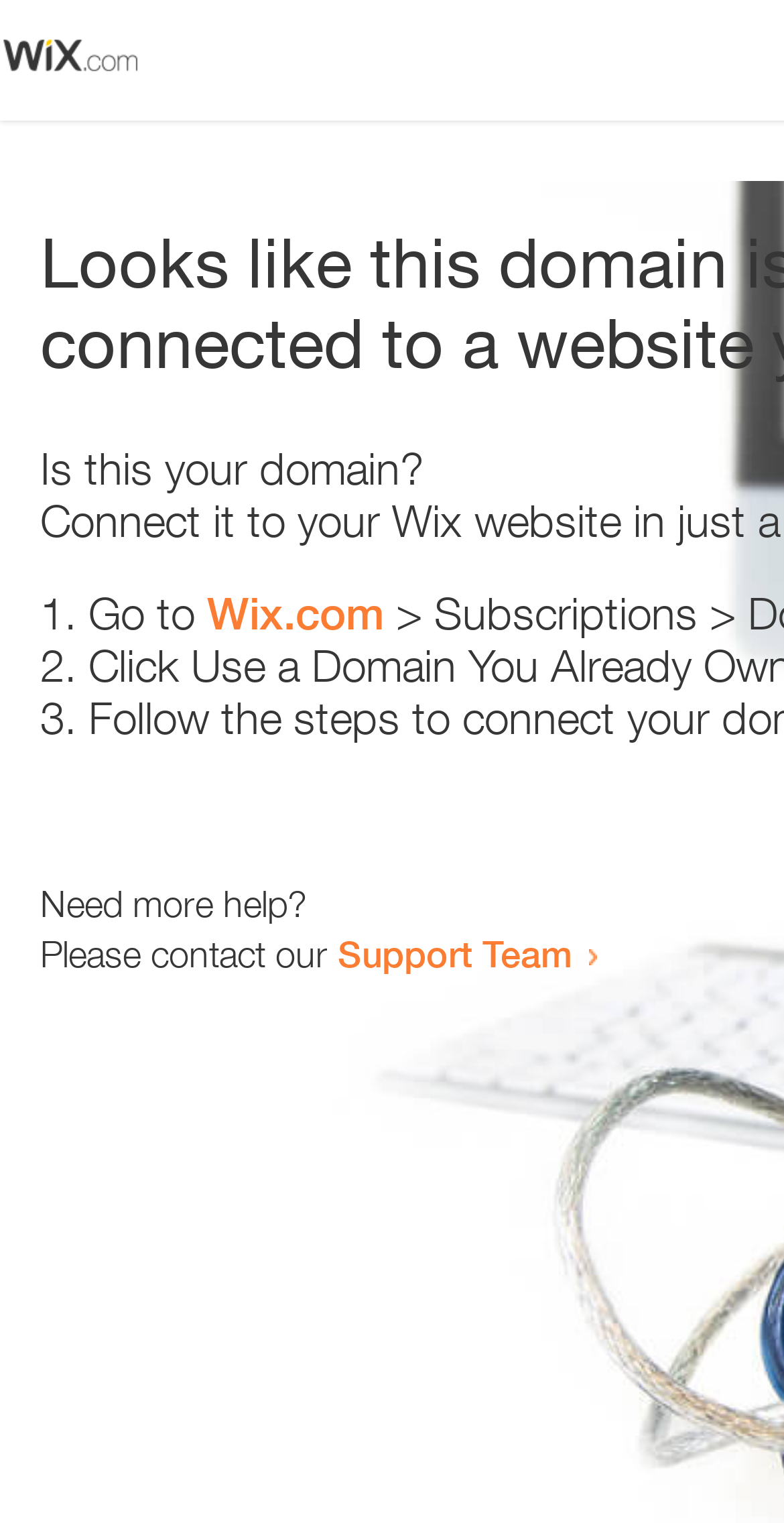Determine the main text heading of the webpage and provide its content.

Looks like this domain isn't
connected to a website yet